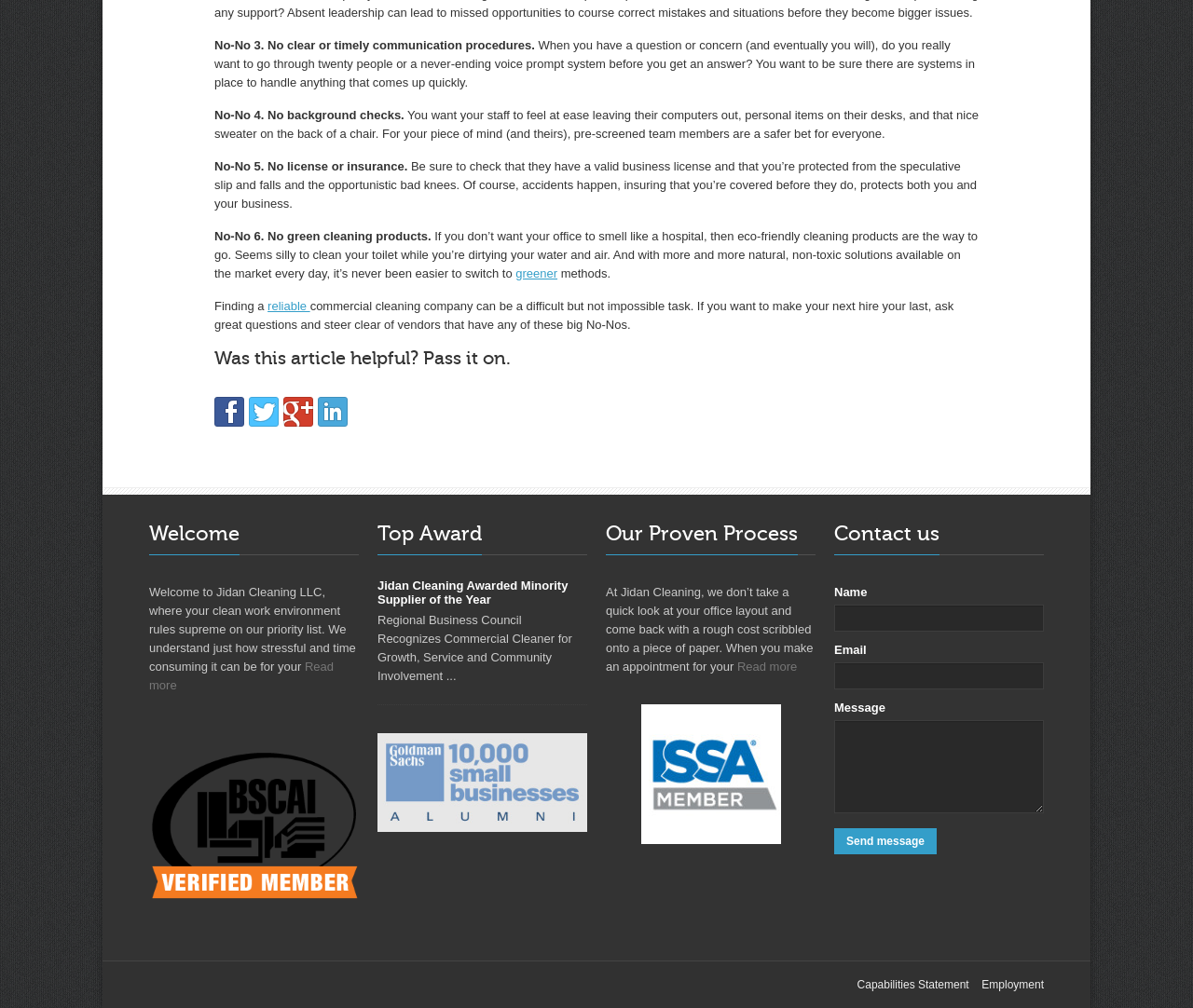How many images are there in the webpage?
Examine the screenshot and reply with a single word or phrase.

5